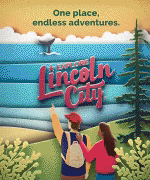Explain in detail what you see in the image.

The image features a vibrant illustration promoting Lincoln City, Oregon, showcasing two adventurers—likely a couple—pointing enthusiastically towards a scenic landscape. They appear poised to explore the many attractions and natural beauty that Lincoln City has to offer. The backdrop features a stylized design of trees, hills, and waves, emphasizing outdoor adventure. Above them, a catchy slogan reads, "One place, endless adventures," encapsulating the spirit of exploration and excitement associated with visiting this coastal destination.